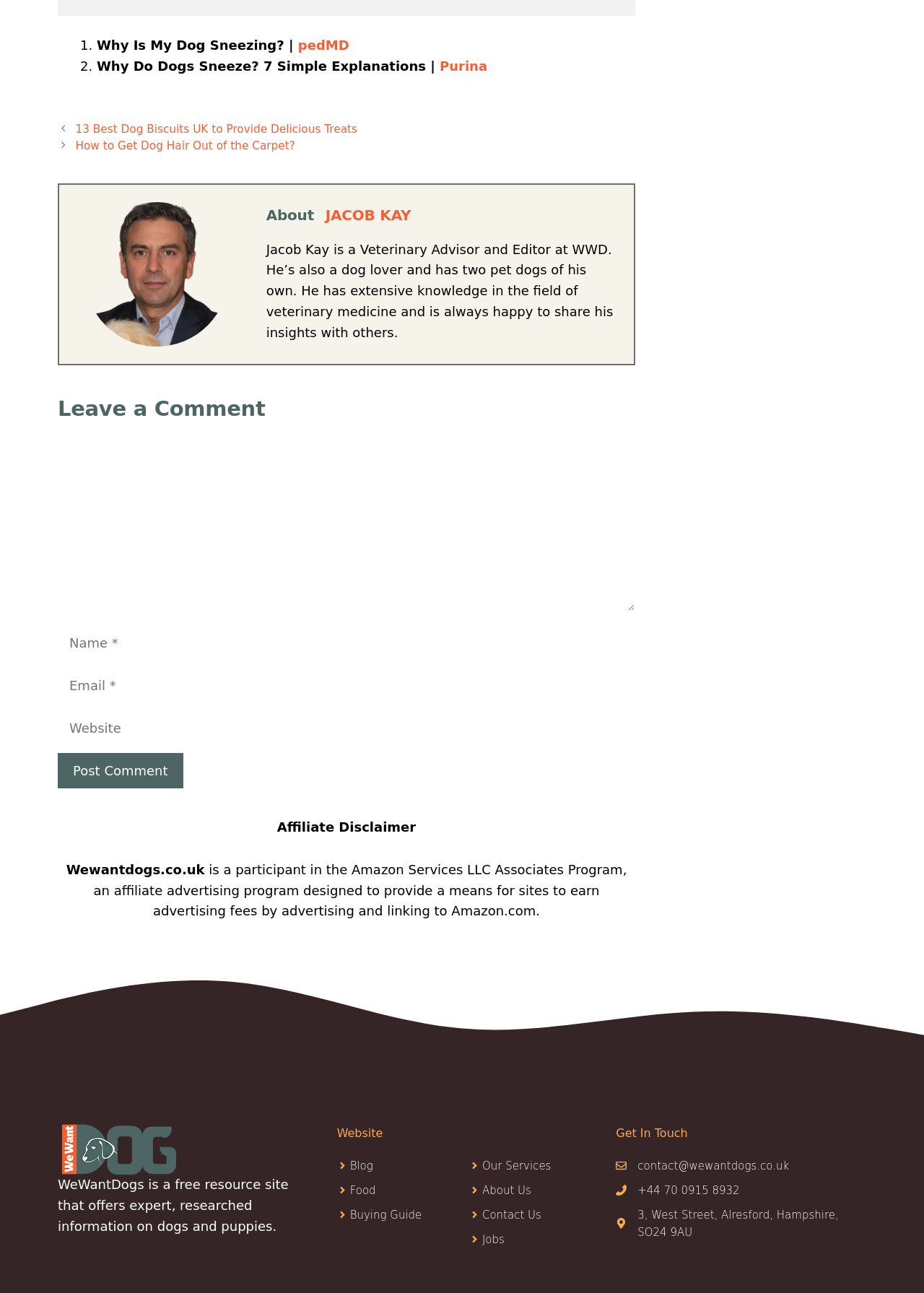Locate the bounding box coordinates for the element described below: "+44 70 0915 8932". The coordinates must be four float values between 0 and 1, formatted as [left, top, right, bottom].

[0.69, 0.916, 0.801, 0.926]